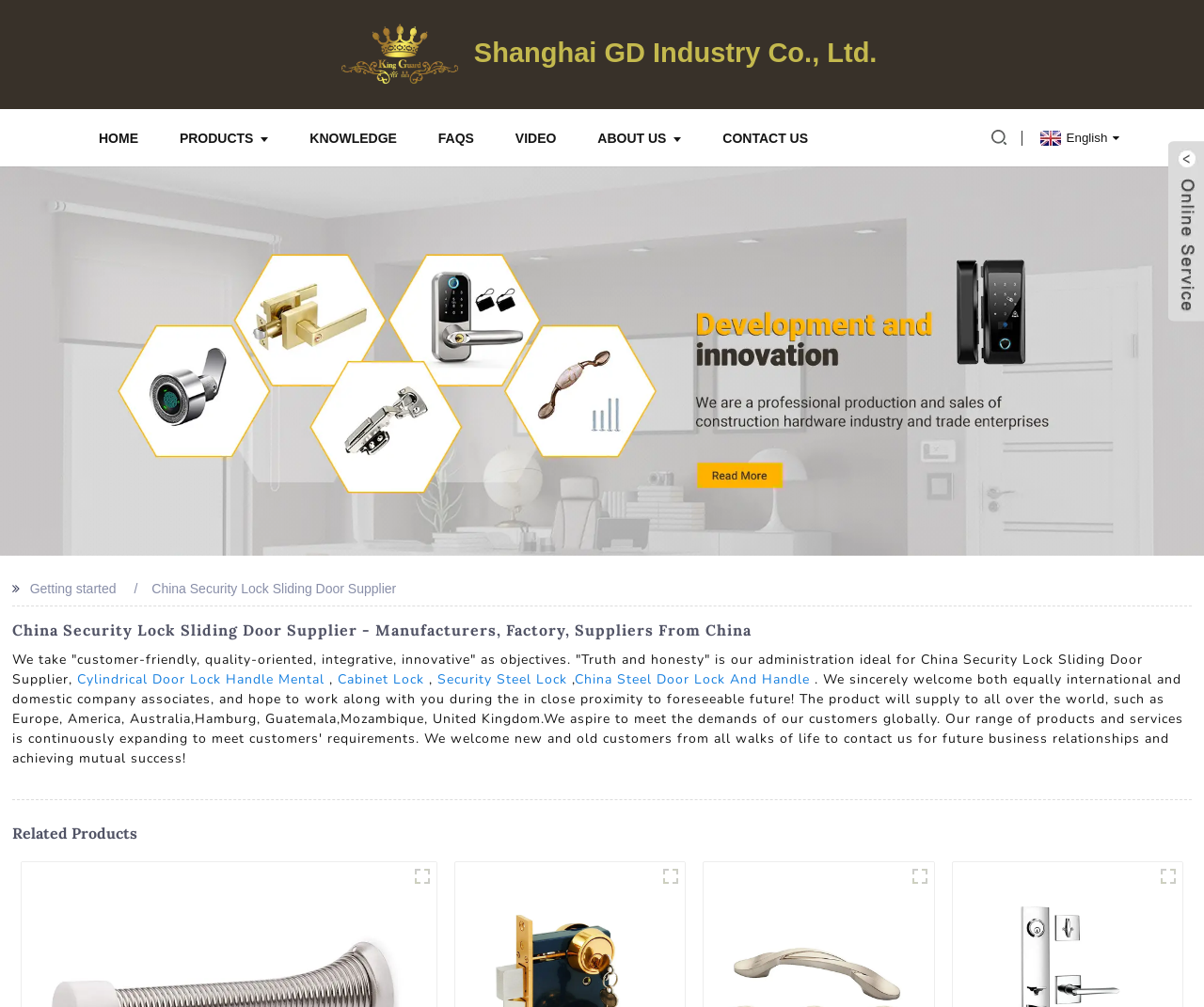Determine the bounding box coordinates for the area that should be clicked to carry out the following instruction: "Explore the Cylindrical Door Lock Handle Mental product".

[0.064, 0.665, 0.269, 0.683]